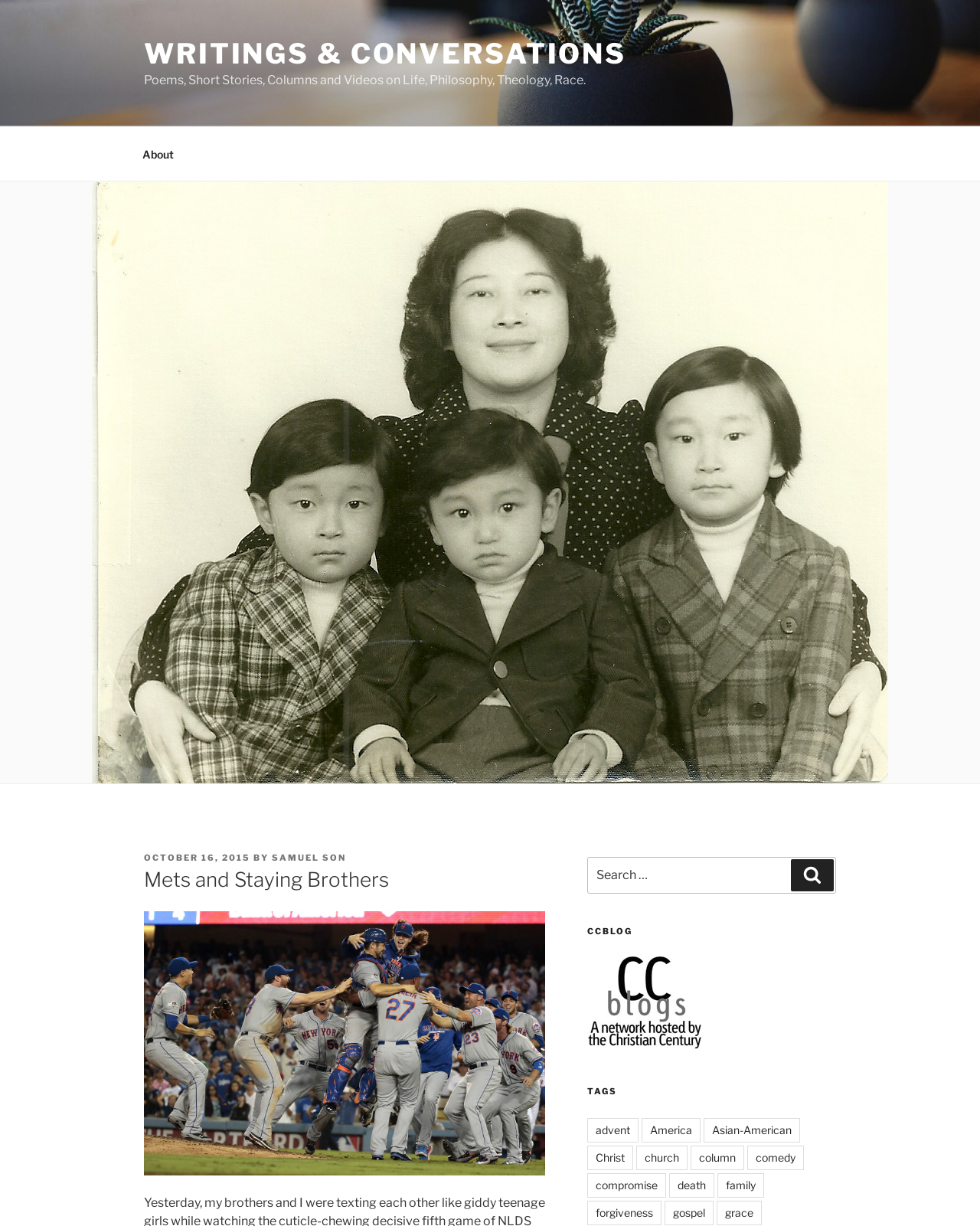What is the search function for?
Provide a well-explained and detailed answer to the question.

I found the answer by looking at the search box, which has a label 'Search for:'.